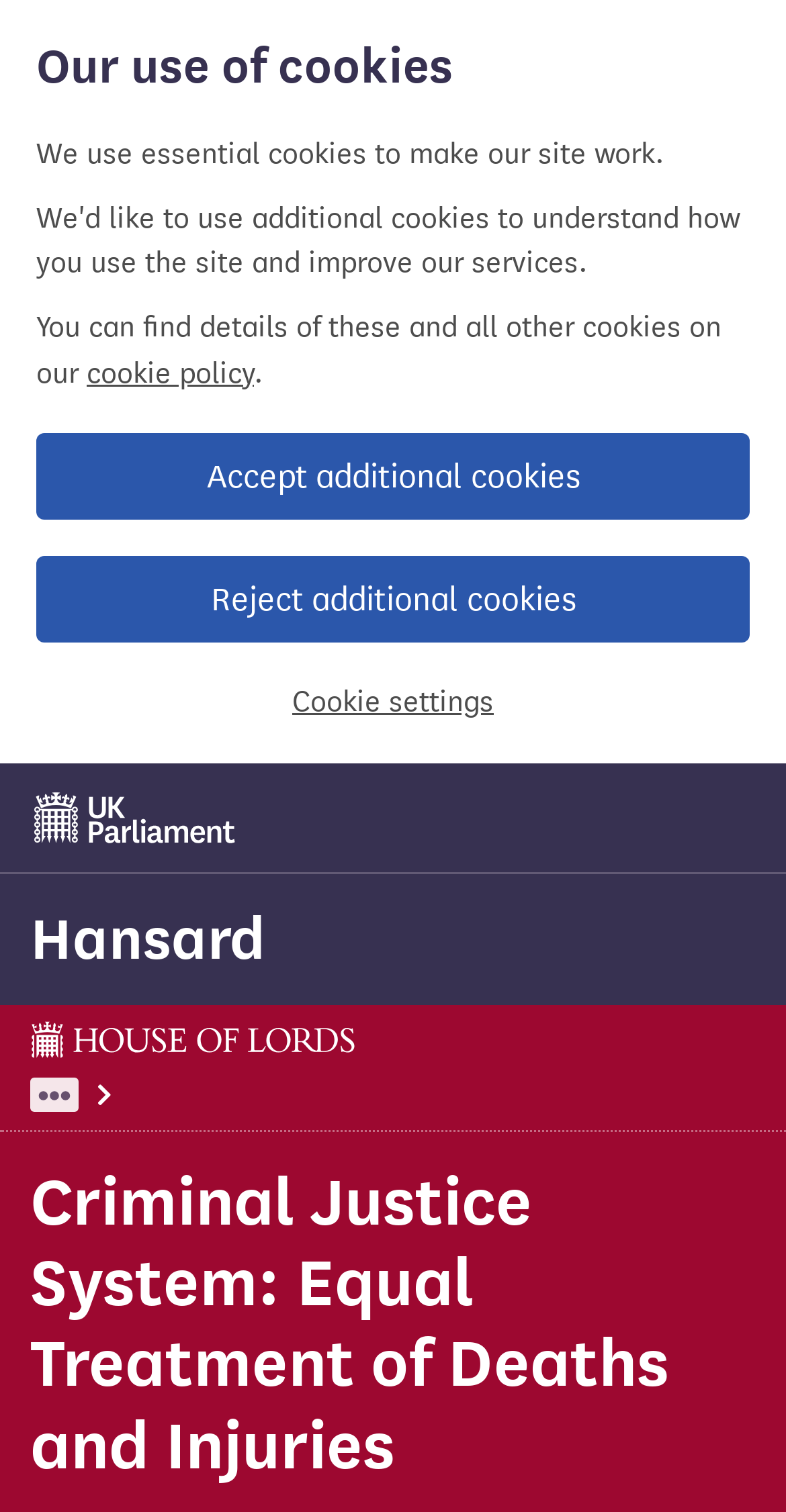Identify the bounding box of the UI element that matches this description: "UK Parliament".

[0.038, 0.713, 0.272, 0.736]